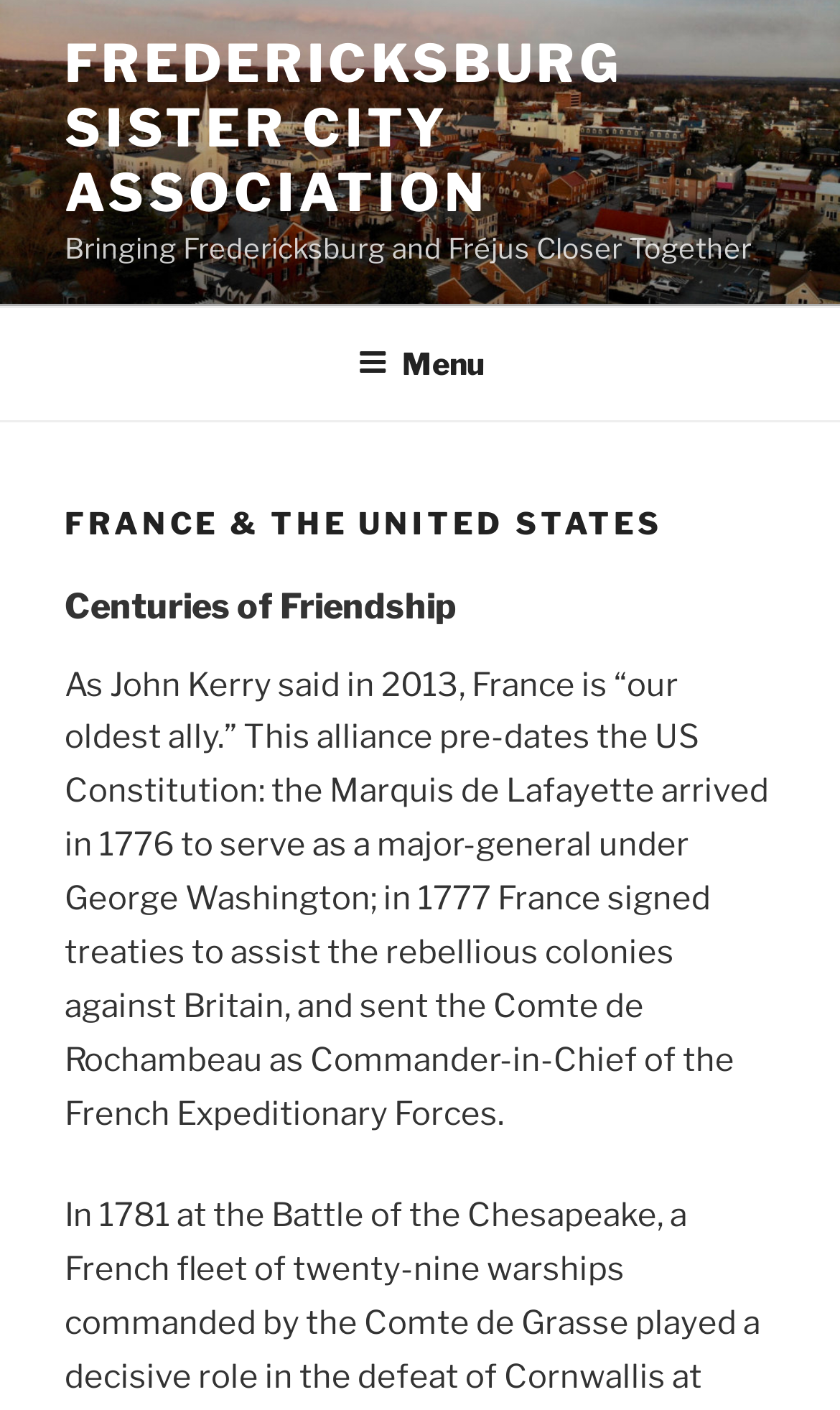Illustrate the webpage thoroughly, mentioning all important details.

The webpage is about the Fredericksburg Sister City Association, which focuses on the relationship between France and the United States. At the top of the page, there is a prominent link to the association's main page, "FREDERICKSBURG SISTER CITY ASSOCIATION", situated near the left edge of the page. Below this link, there is a static text element that reads "Bringing Fredericksburg and Fréjus Closer Together", which spans most of the page's width.

A navigation menu, labeled "Top Menu", is located below the static text, stretching across the entire width of the page. This menu contains a button labeled "Menu", which is positioned near the center of the page. When expanded, the menu reveals a header section with two headings: "FRANCE & THE UNITED STATES" and "Centuries of Friendship". These headings are stacked vertically, with the first one positioned above the second.

Below the menu, there is a block of static text that discusses the historical alliance between France and the United States, quoting John Kerry's statement in 2013. This text is positioned near the left edge of the page and occupies a significant portion of the page's height.